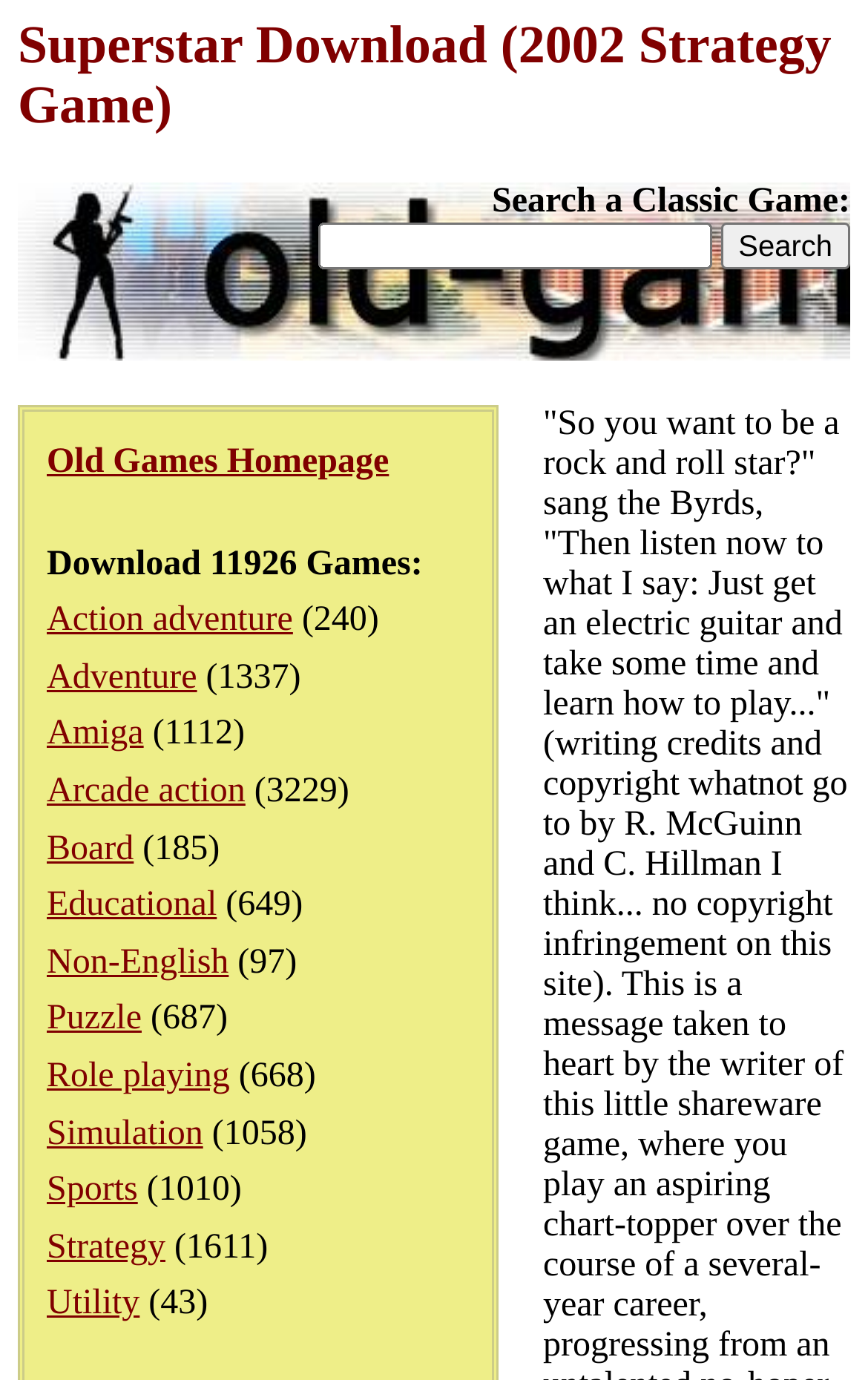Provide the bounding box coordinates for the UI element that is described by this text: "Action adventure". The coordinates should be in the form of four float numbers between 0 and 1: [left, top, right, bottom].

[0.054, 0.436, 0.338, 0.463]